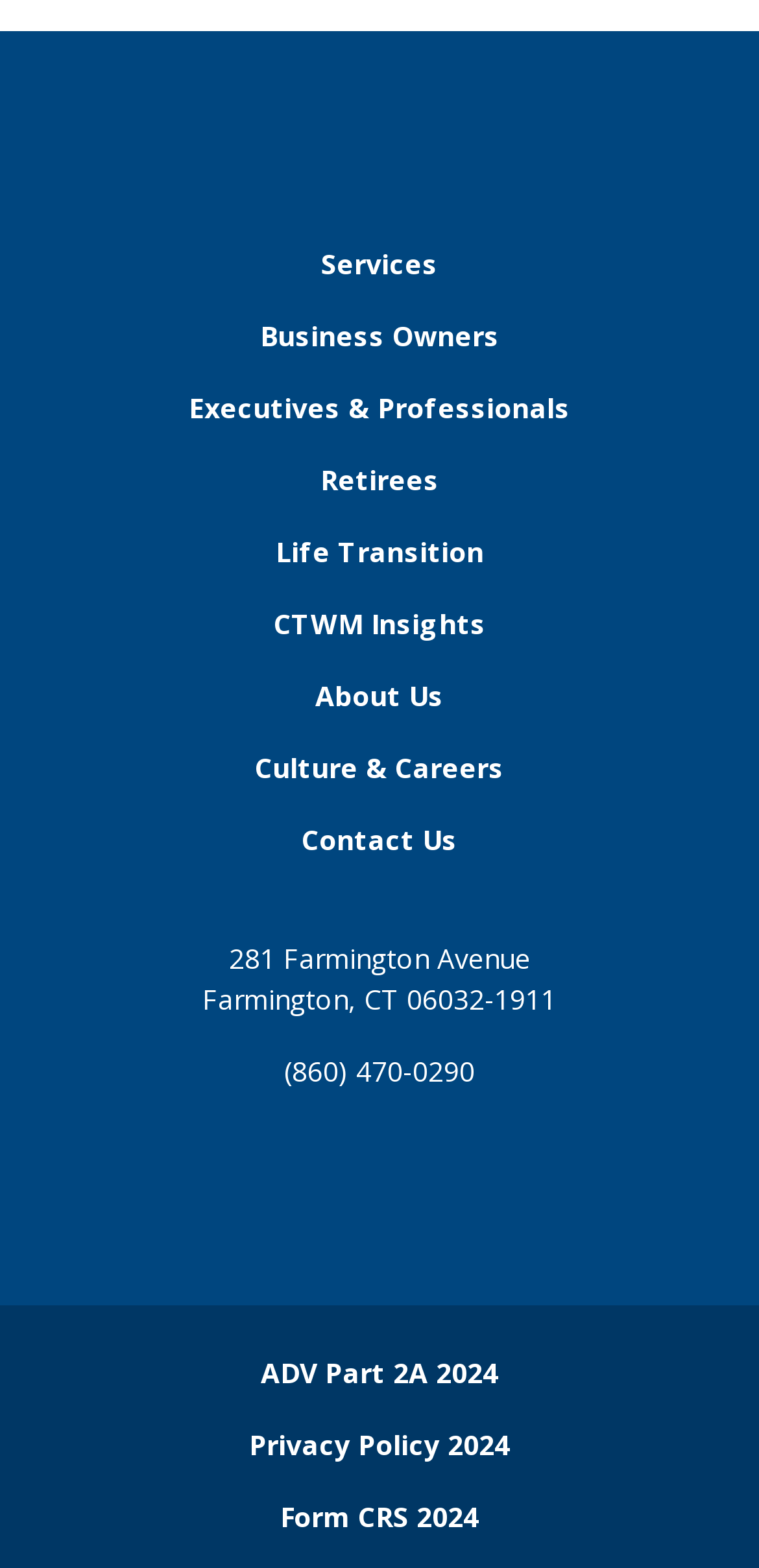Please identify the bounding box coordinates of the element that needs to be clicked to execute the following command: "Visit Business Owners". Provide the bounding box using four float numbers between 0 and 1, formatted as [left, top, right, bottom].

[0.322, 0.191, 0.678, 0.237]